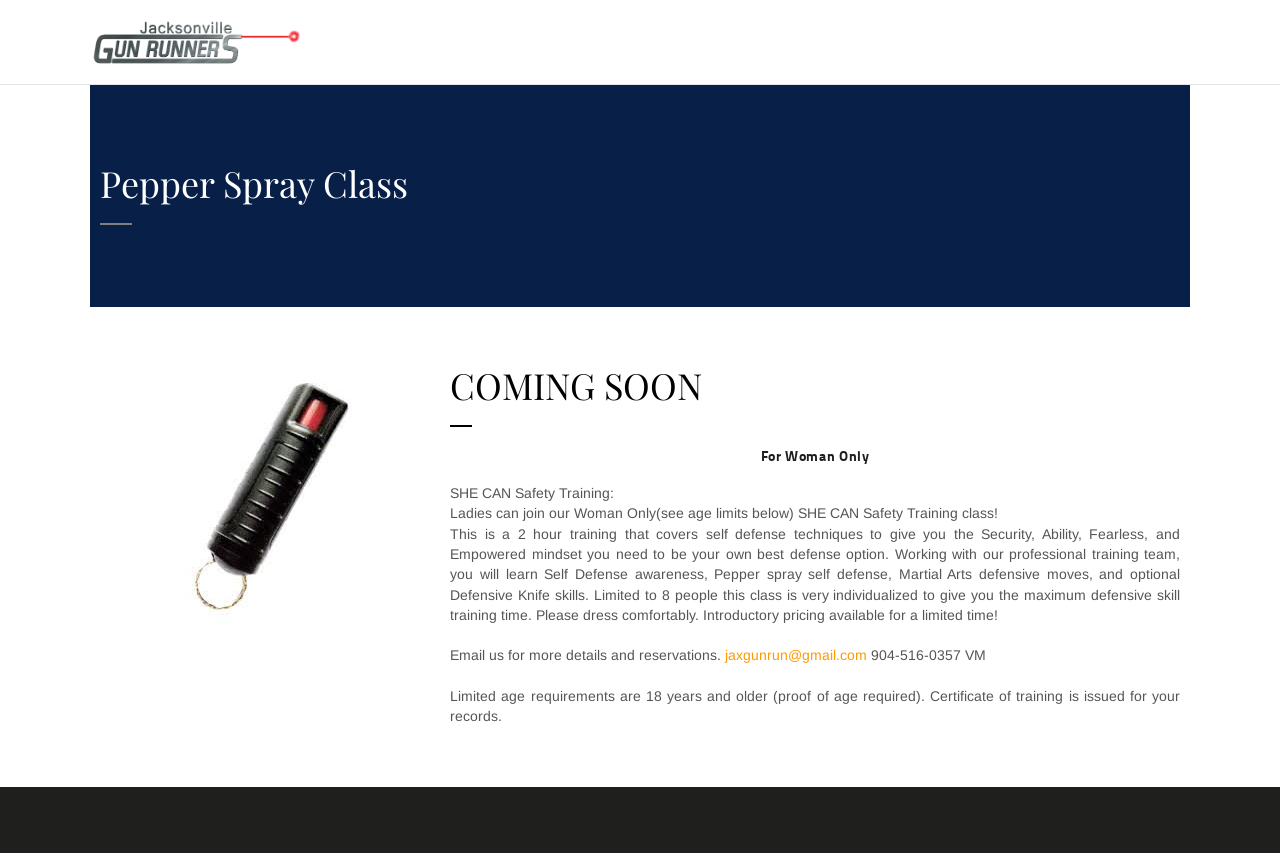Determine the bounding box coordinates of the region I should click to achieve the following instruction: "Click CONTACT US". Ensure the bounding box coordinates are four float numbers between 0 and 1, i.e., [left, top, right, bottom].

[0.347, 0.258, 0.653, 0.309]